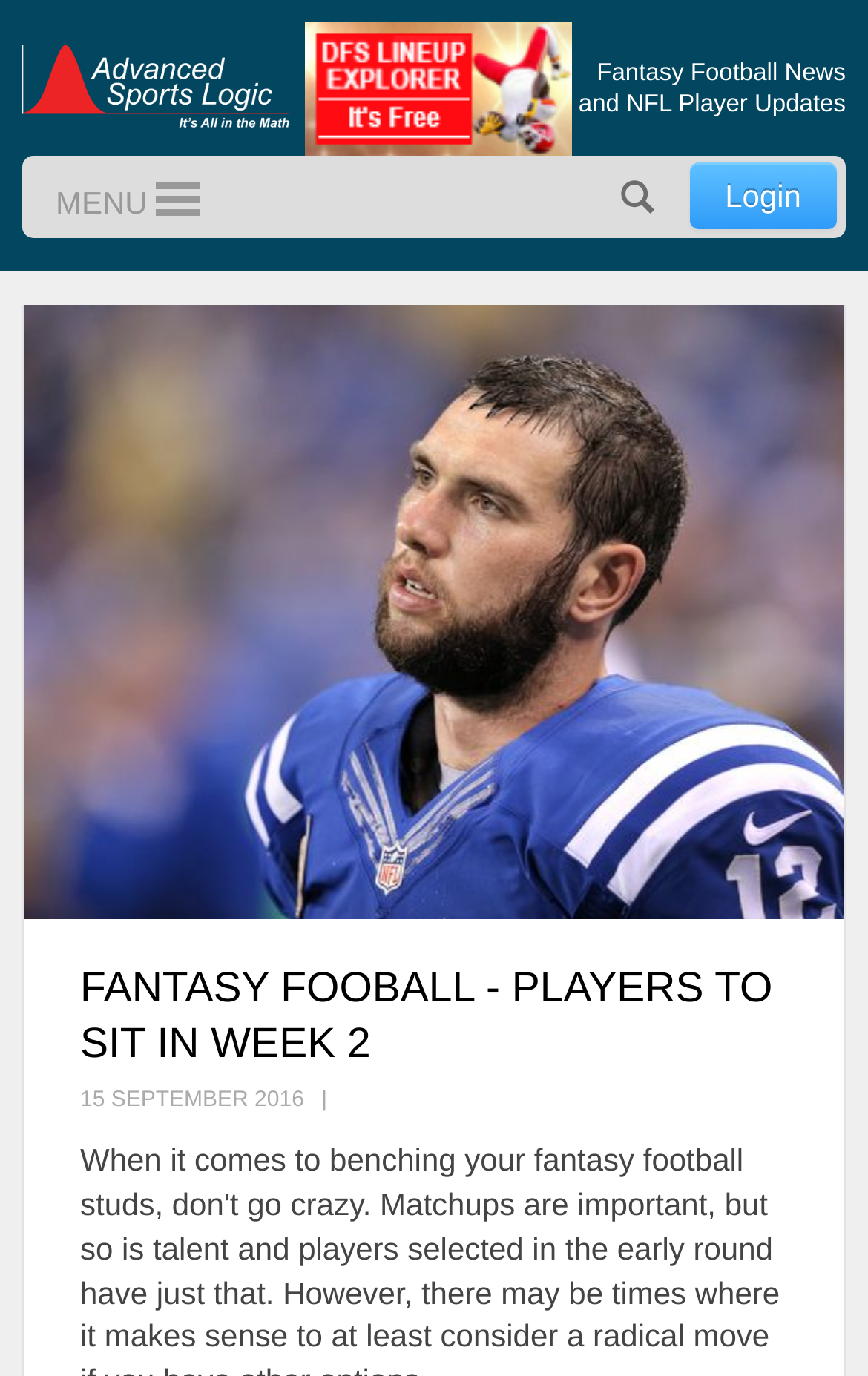How many links are there in the top navigation bar?
Examine the image closely and answer the question with as much detail as possible.

I can see that there are four links in the top navigation bar: 'Advanced Sports Logic', 'MENU', 'Login', and 'Search'. These links are positioned at the top of the webpage, indicating that they are part of the navigation bar.